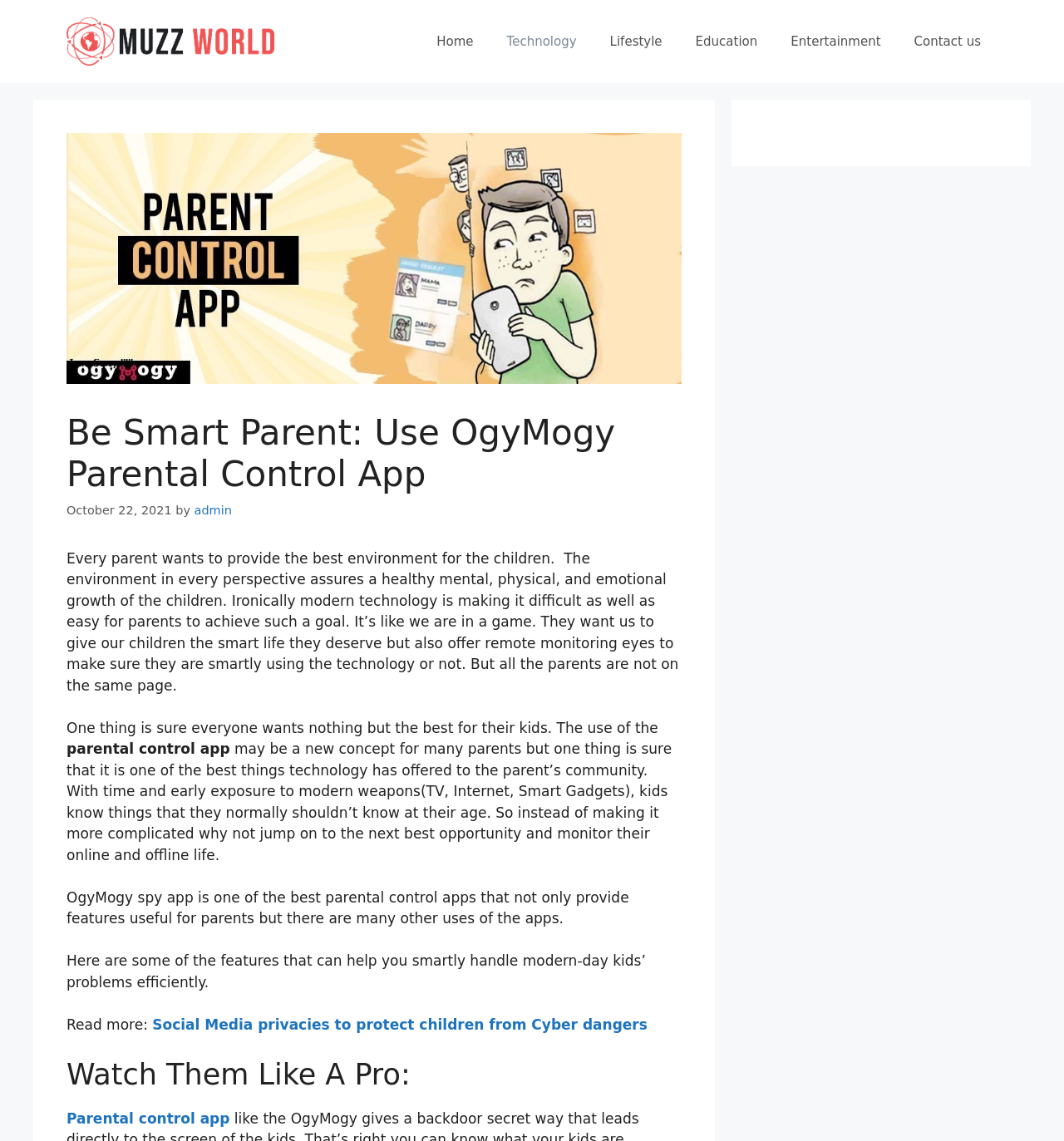Please identify the bounding box coordinates of the area I need to click to accomplish the following instruction: "Click on the Muzz World link".

[0.062, 0.028, 0.258, 0.043]